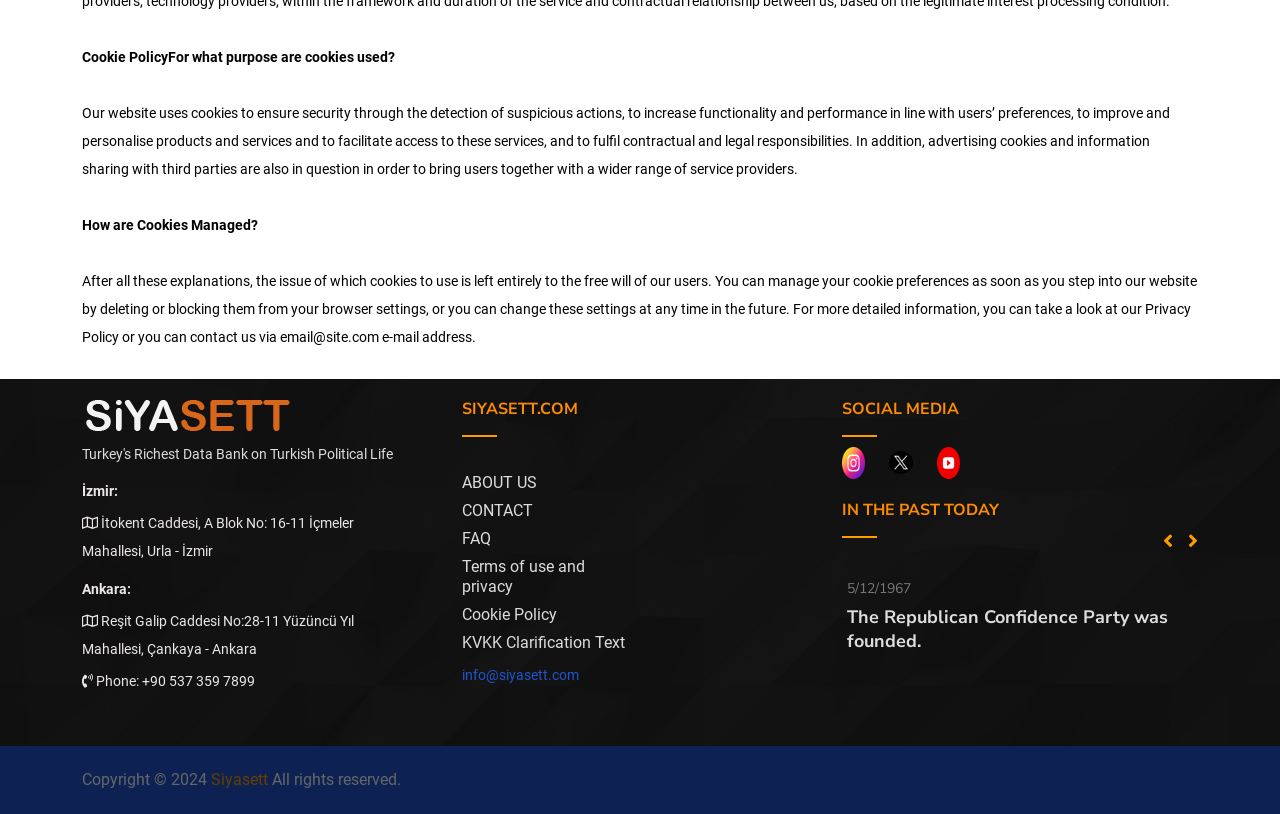How can users manage their cookie preferences?
By examining the image, provide a one-word or phrase answer.

Through browser settings